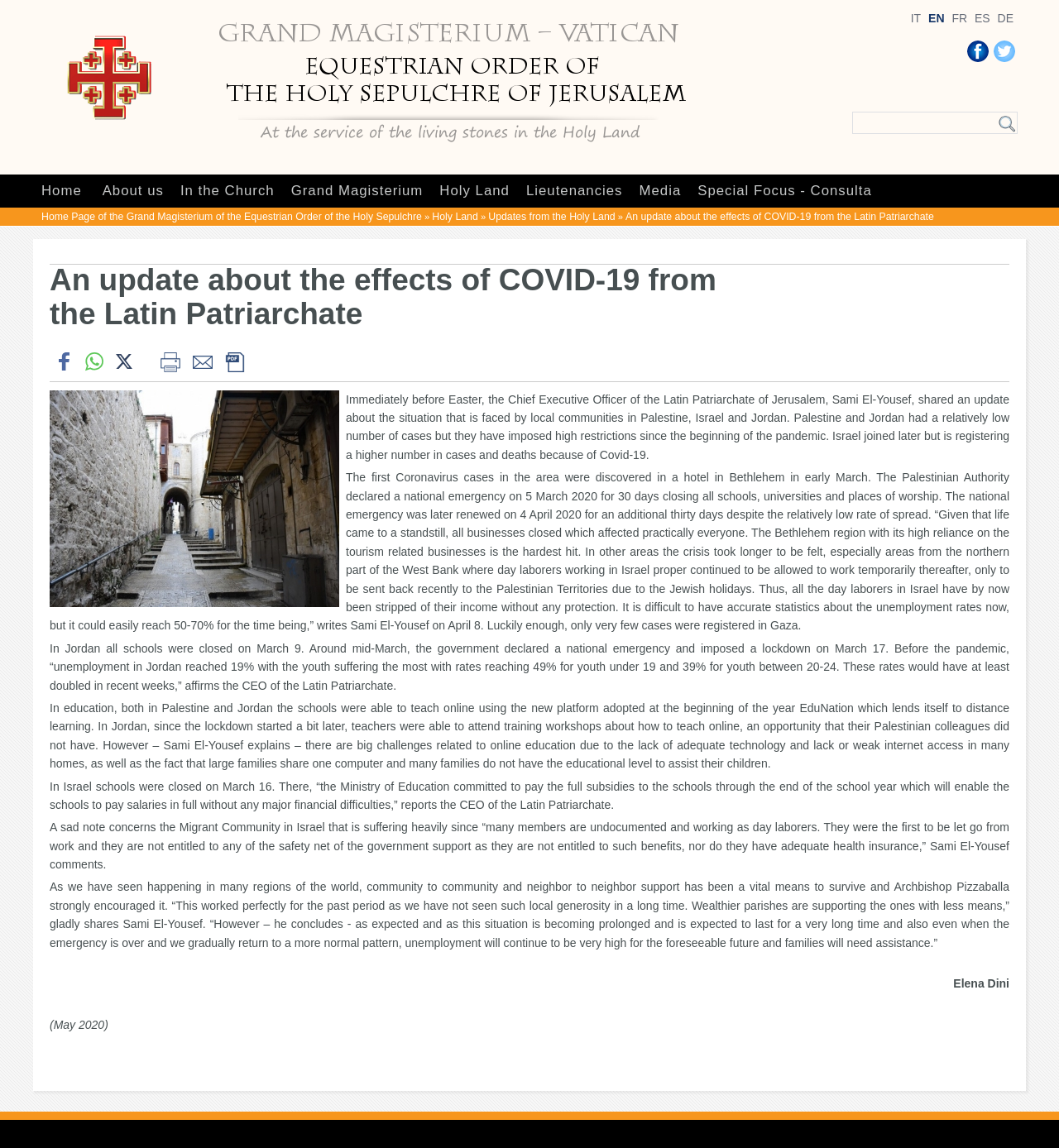Bounding box coordinates are given in the format (top-left x, top-left y, bottom-right x, bottom-right y). All values should be floating point numbers between 0 and 1. Provide the bounding box coordinate for the UI element described as: title="Pdf"

[0.208, 0.309, 0.235, 0.32]